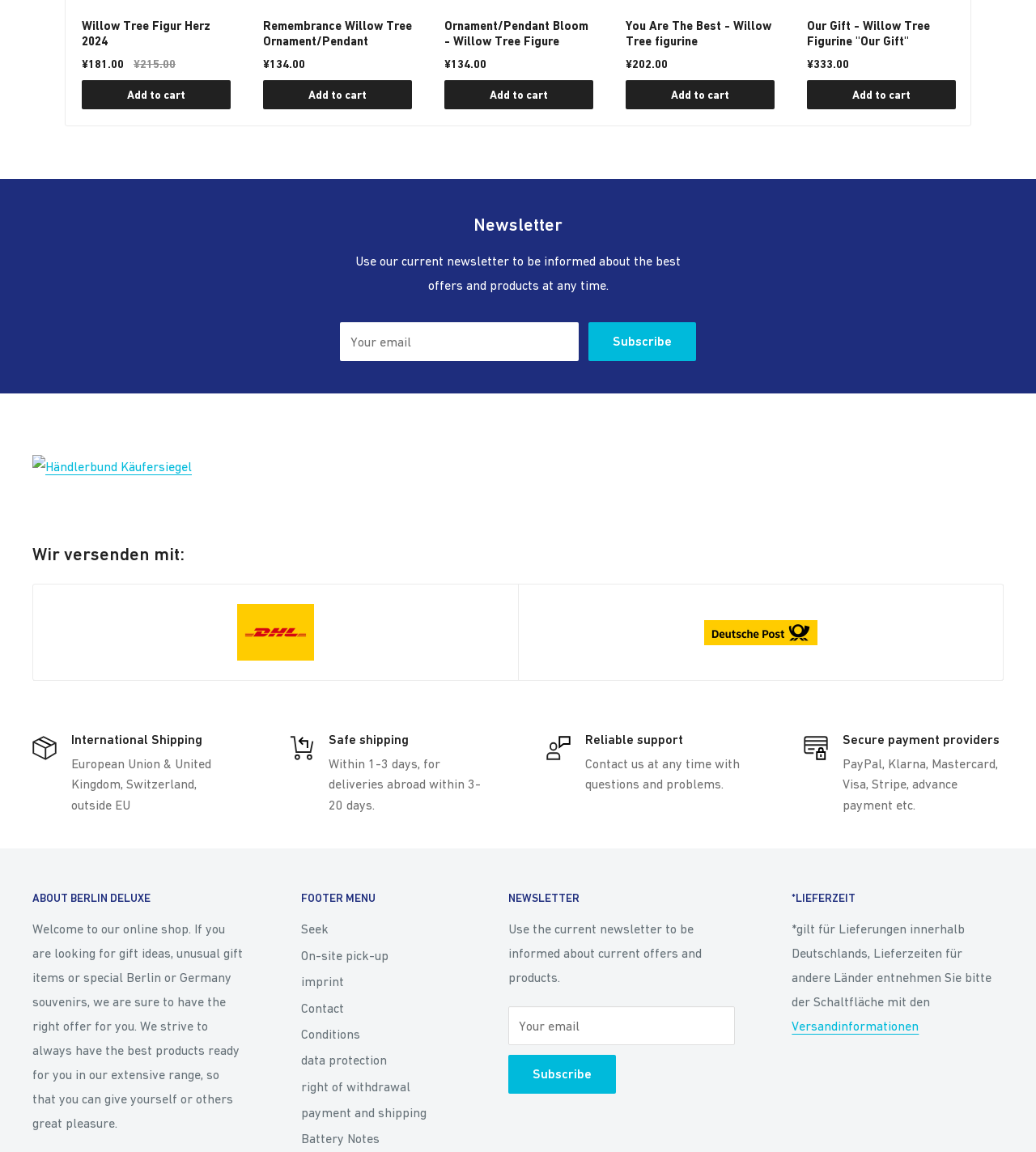Please provide a brief answer to the question using only one word or phrase: 
What is the shipping time for international deliveries?

3-20 days